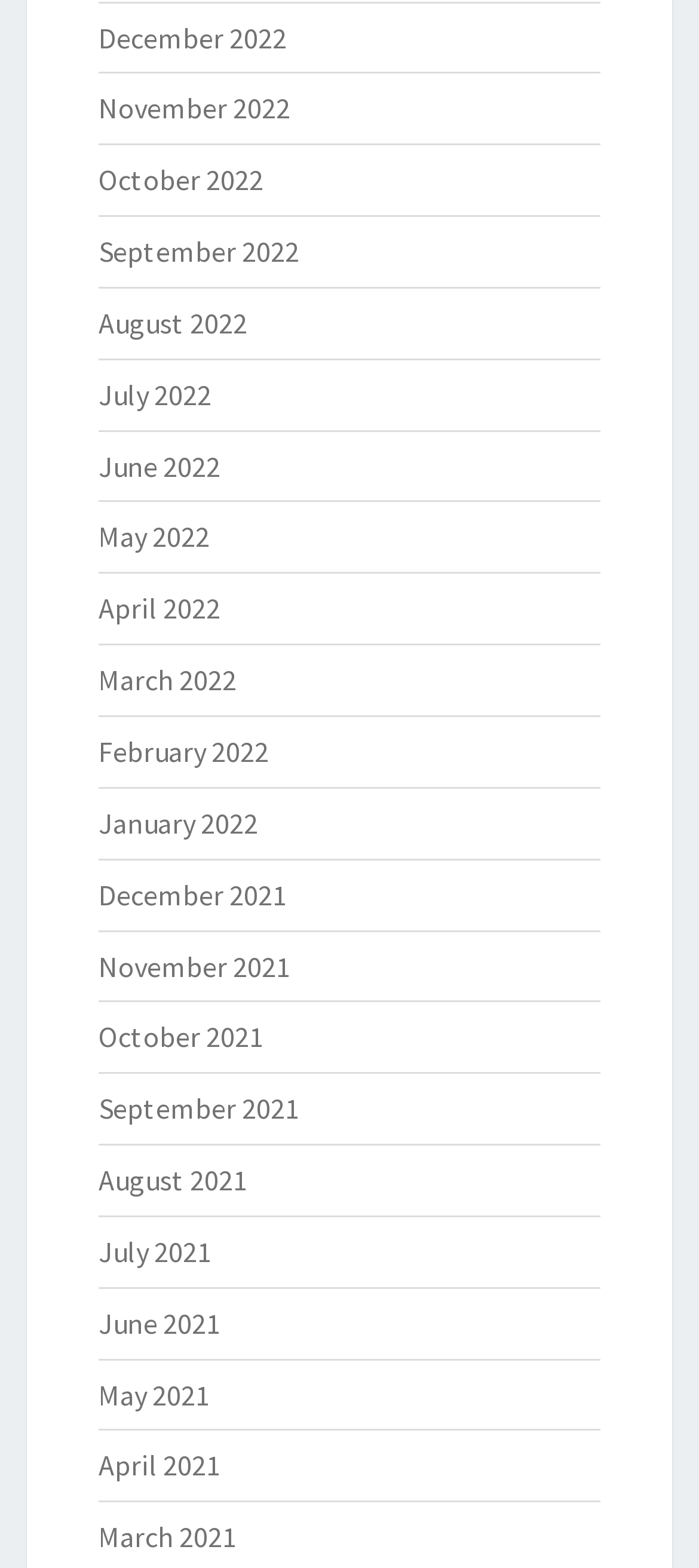Highlight the bounding box coordinates of the region I should click on to meet the following instruction: "View January 2022".

[0.141, 0.513, 0.369, 0.536]